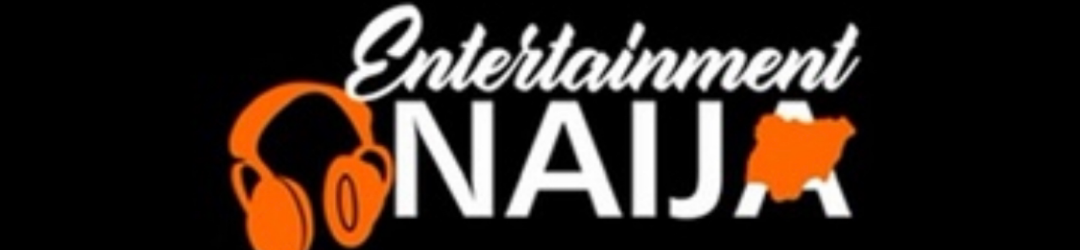Reply to the question with a single word or phrase:
What is the focus of the media platform represented by the logo?

Music and entertainment